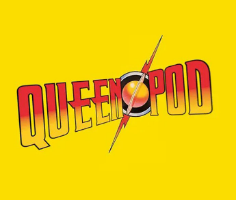Create an extensive and detailed description of the image.

The image features the vibrant logo of "QueenPod," a podcast dedicated to discussing the legendary band Queen and its members. The logo is prominently displayed against a bright yellow background, which enhances its visibility. The design incorporates stylized lettering, with "QUEEN" in bold red and "POD" in a contrasting color, connected by a dynamic lightning bolt motif, symbolizing energy and excitement. This podcast aims to engage fans with conversations and insights about Queen’s music and legacy. The image is part of a section promoting the podcast, titled "Introducing The QueenPod," reflecting its focus on Queen-related content.